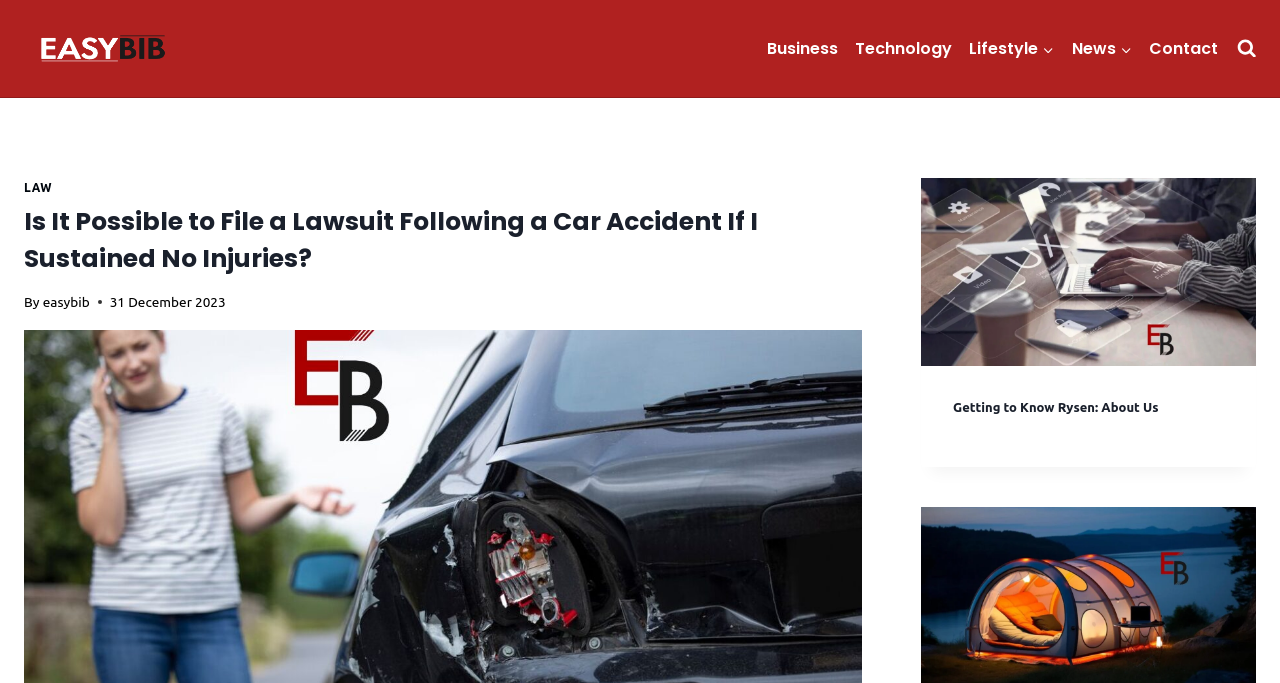Identify the bounding box coordinates of the clickable region to carry out the given instruction: "Click on the 'Business' link".

[0.592, 0.036, 0.661, 0.106]